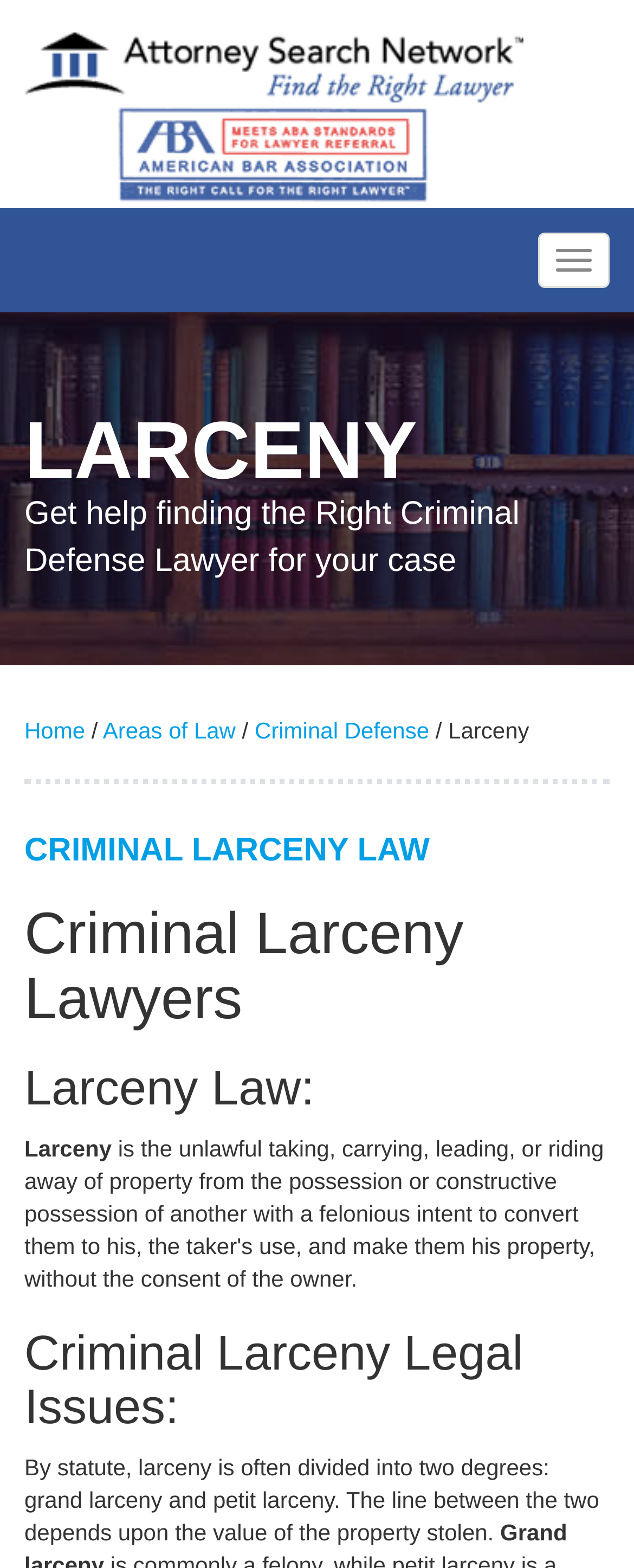What is the main topic of the webpage?
Based on the content of the image, thoroughly explain and answer the question.

I determined the main topic by analyzing the headings on the webpage, which include 'LARCENY', 'CRIMINAL LARCENY LAW', 'Criminal Larceny Lawyers', and 'Larceny Law:', all of which suggest that the main topic is Criminal Larceny Law.